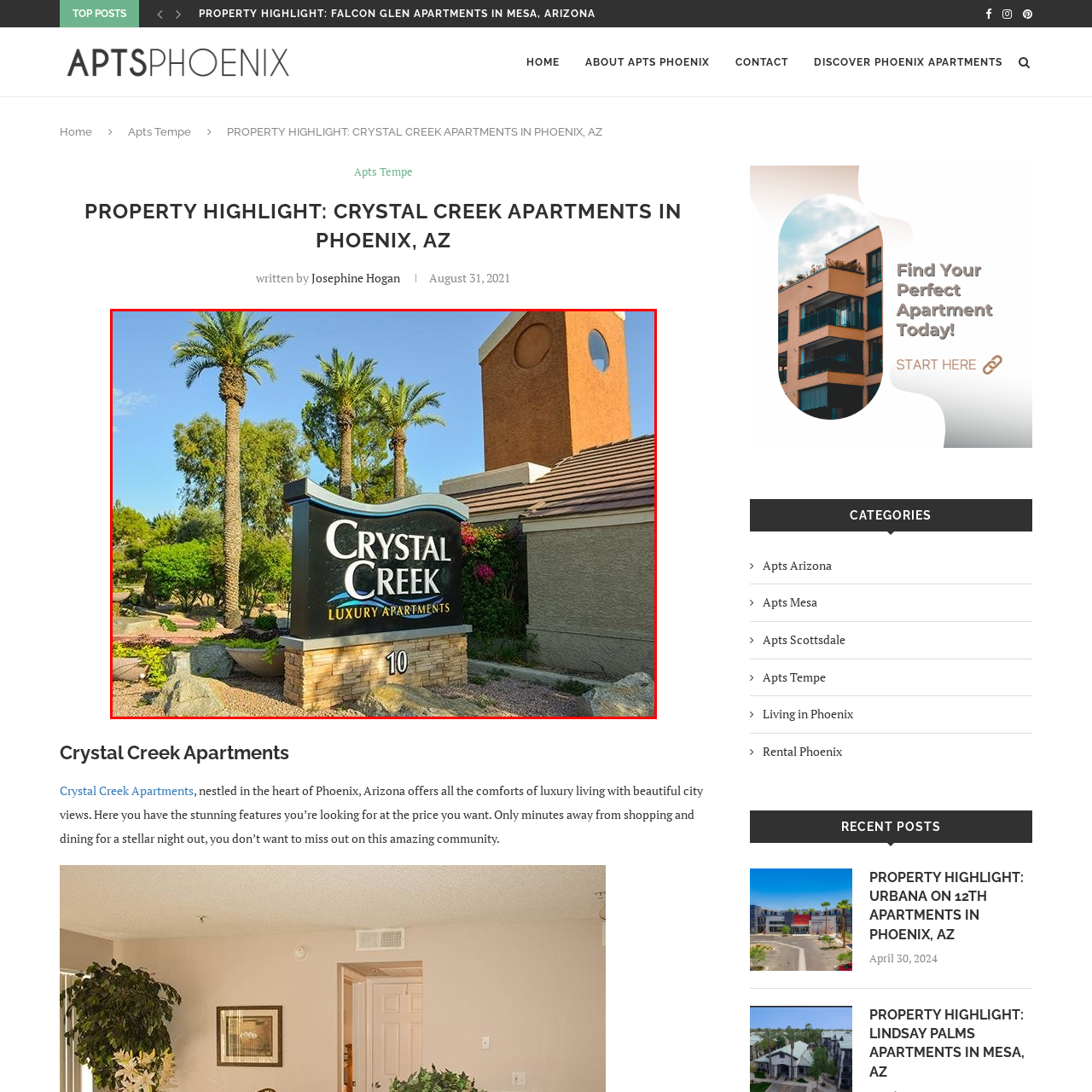Give an in-depth explanation of the image captured within the red boundary.

The image showcases the entrance sign of Crystal Creek Apartments, a luxurious residential community located in Phoenix, Arizona. The sign features bold, prominent lettering that reads "CRYSTAL CREEK" accompanied by the words "LUXURY APARTMENTS" below it, highlighting the upscale nature of the complex. Surrounding the sign, lush greenery and tall palm trees create a welcoming atmosphere, characteristic of the area's warm climate. The structure behind the sign has a distinctive architectural design, contributing to the elegant aesthetic of the community. This vibrant and inviting scene captures the essence of comfortable living in a prime location, appealing to potential residents looking for quality housing near shopping and dining options.